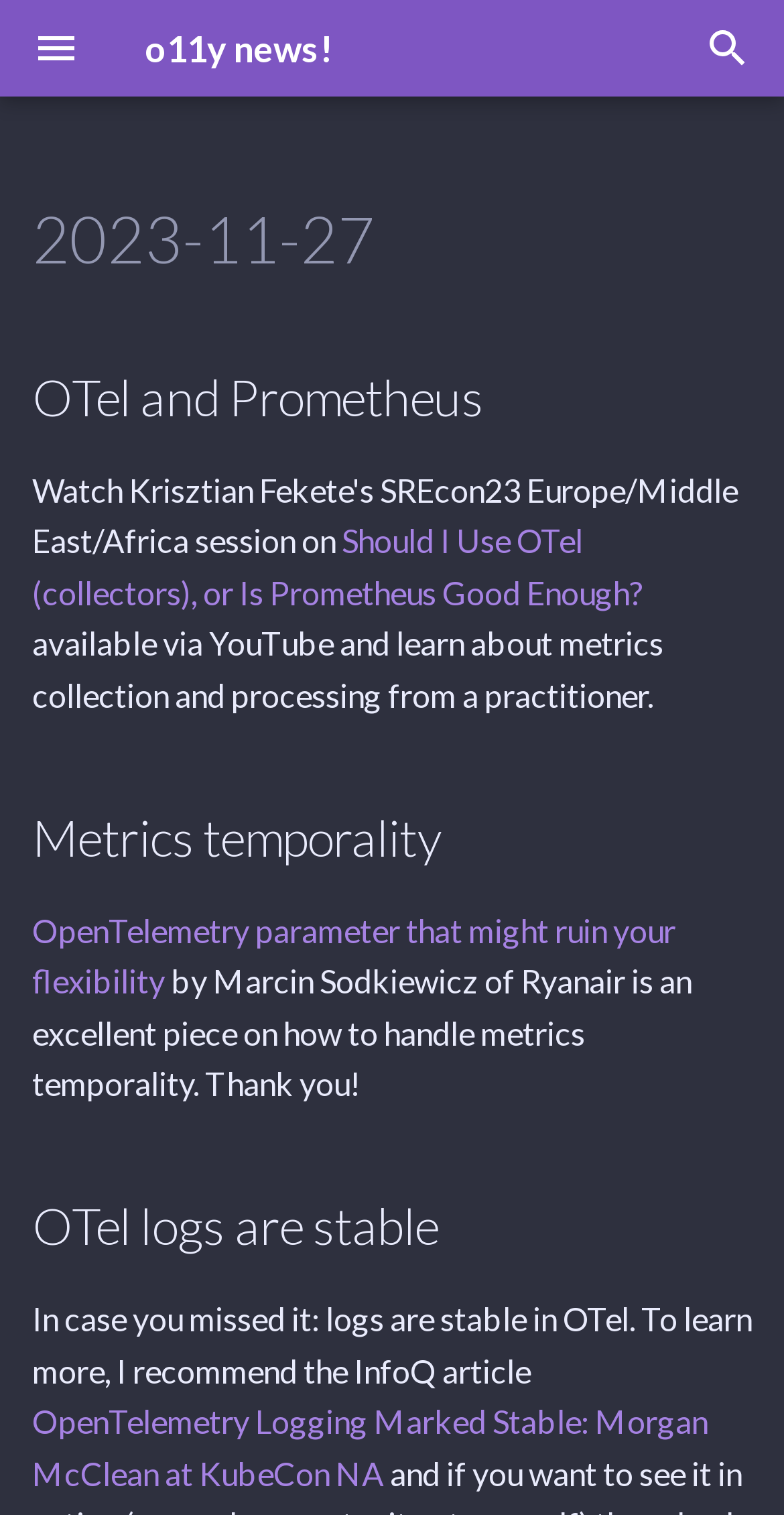Identify the bounding box for the given UI element using the description provided. Coordinates should be in the format (top-left x, top-left y, bottom-right x, bottom-right y) and must be between 0 and 1. Here is the description: 2023-12-04

[0.0, 0.344, 0.621, 0.408]